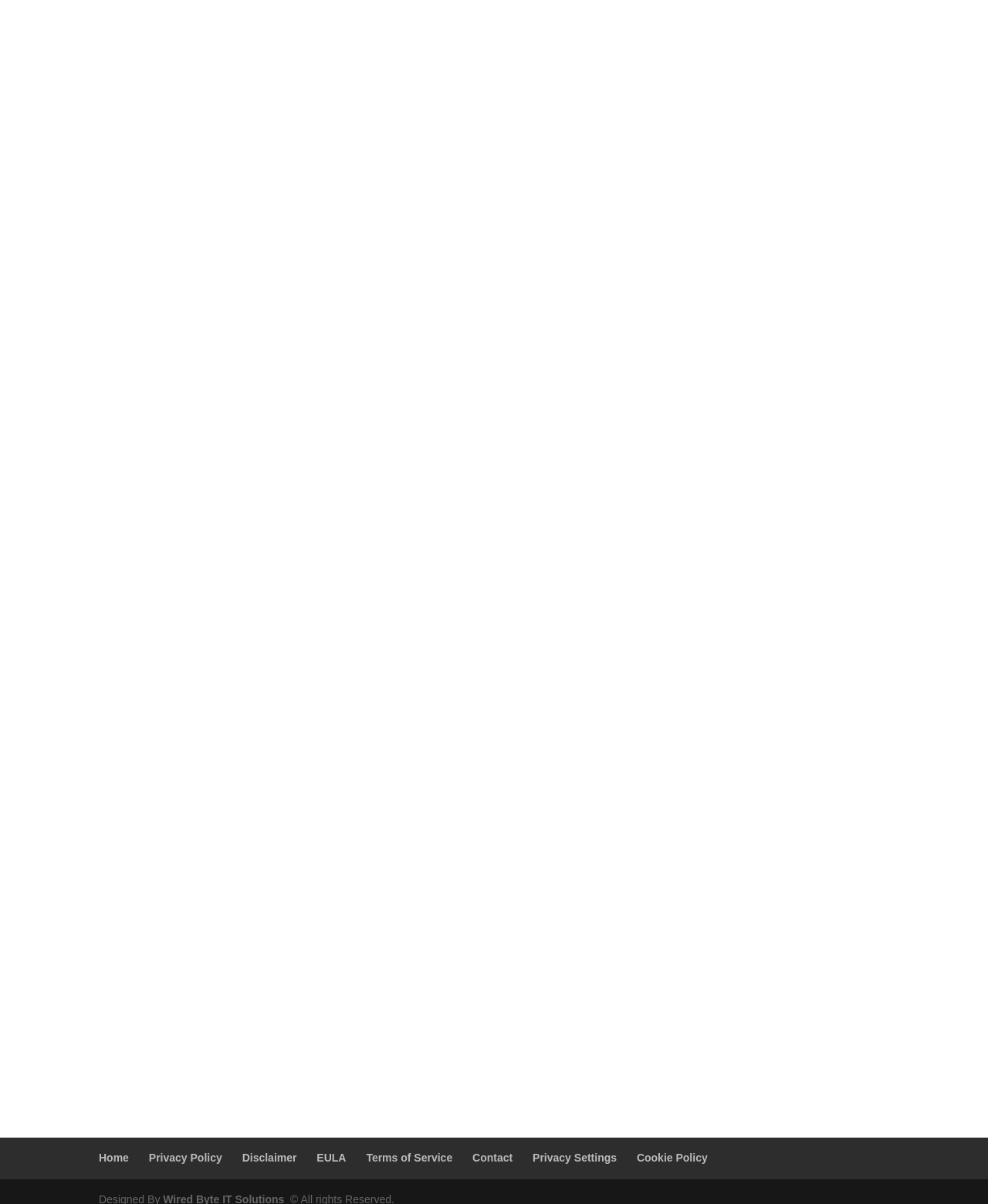Determine the bounding box coordinates for the area that should be clicked to carry out the following instruction: "read the Disclaimer".

[0.245, 0.956, 0.3, 0.967]